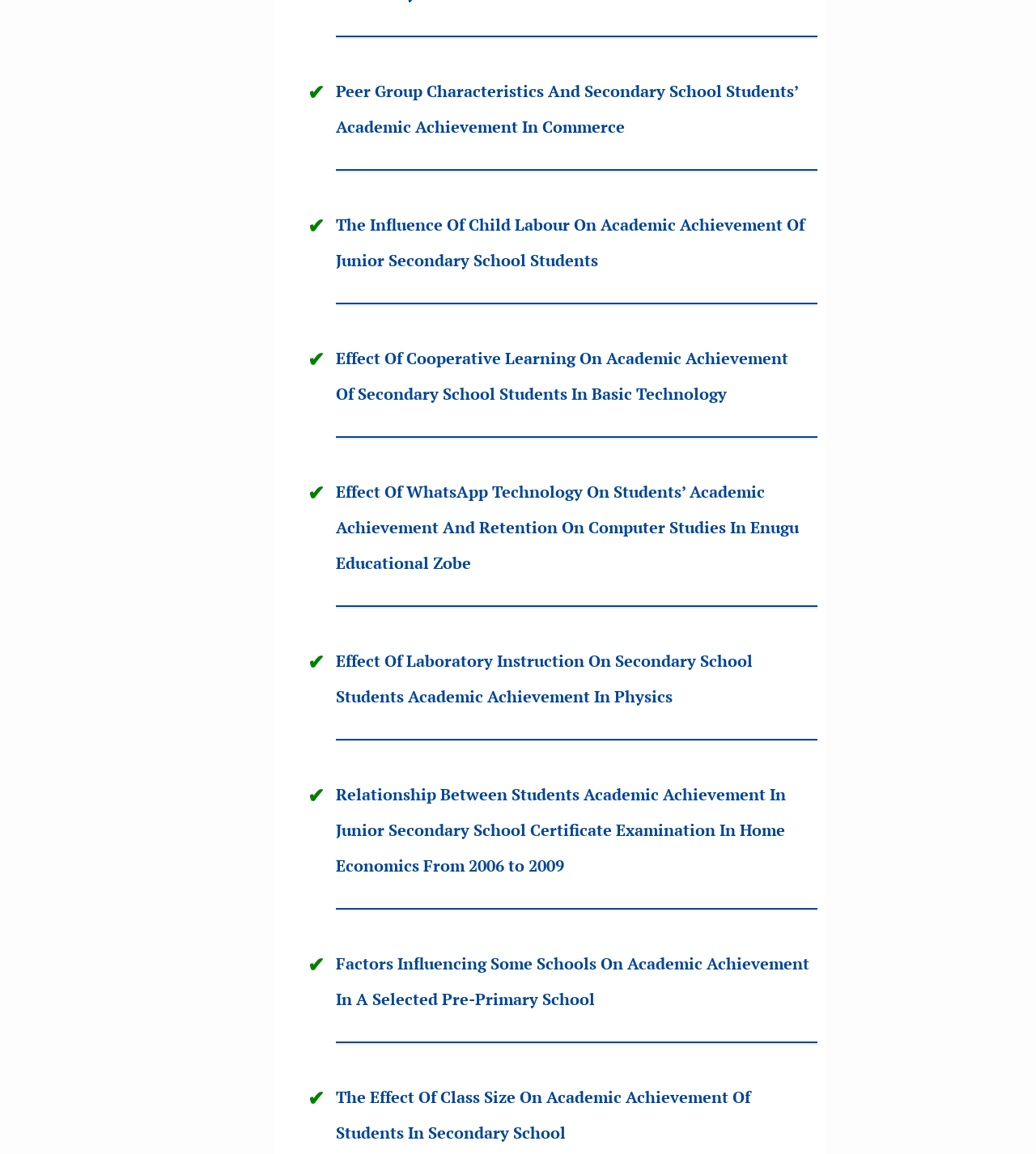How many separators are on this webpage?
Please provide a single word or phrase as your answer based on the screenshot.

10